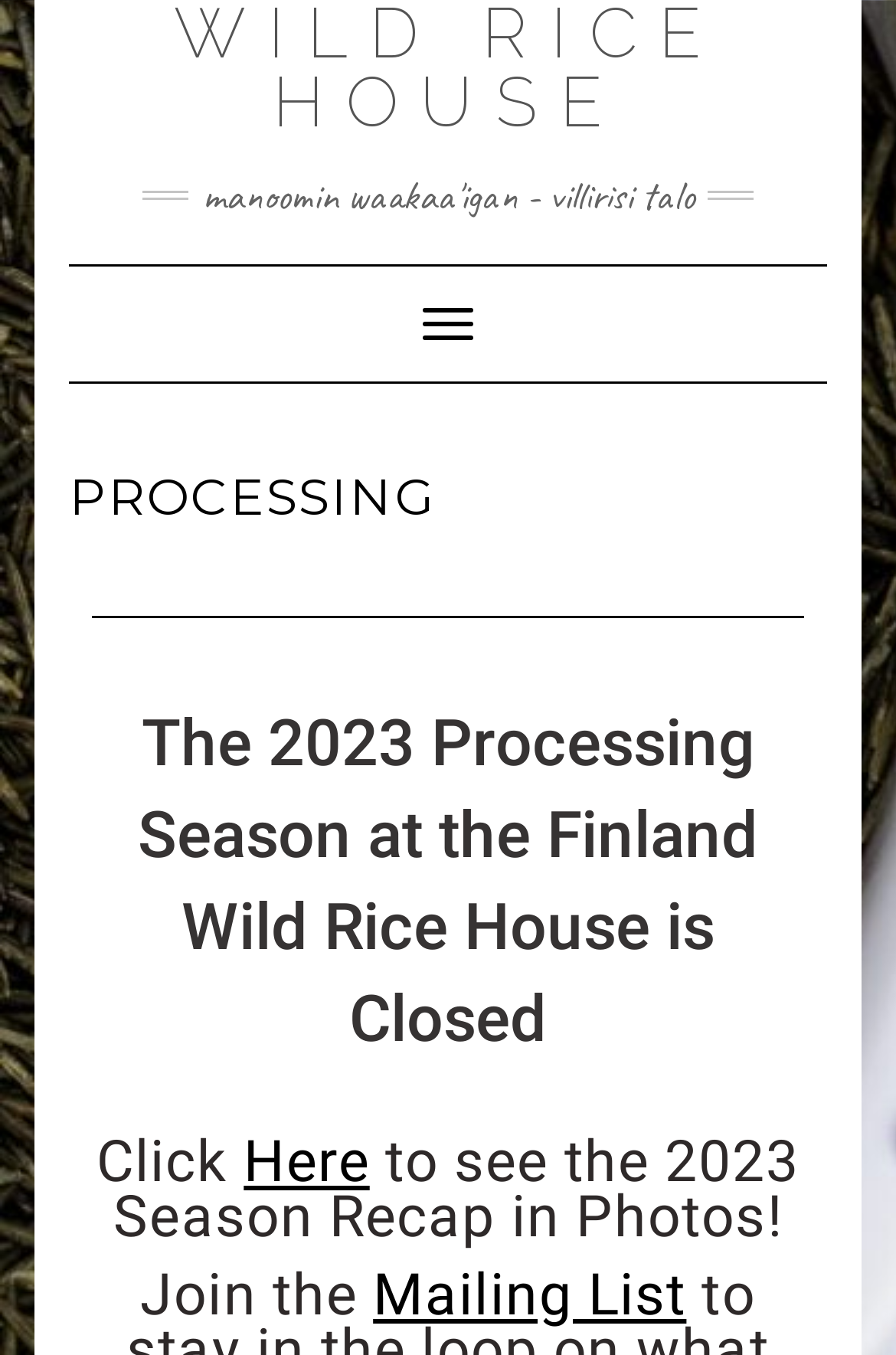Explain the features and main sections of the webpage comprehensively.

The webpage is about the Wild Rice House, specifically focusing on the processing season. At the top, there is a main navigation section that spans most of the width of the page. Within this section, there is a toggle navigation button located roughly in the middle. Below the navigation section, there is a prominent heading that reads "PROCESSING".

The main content of the page is divided into two sections. The first section announces that the 2023 processing season at the Finland Wild Rice House is closed. This text is positioned roughly in the middle of the page, taking up about two-thirds of the width. Below this announcement, there is a call-to-action that invites users to click on a link to see the 2023 season recap in photos. The link is labeled "Here" and is situated to the right of the "Click" text.

The second section is located at the bottom of the page and encourages users to join the mailing list. The text "Join the" is followed by a link labeled "Mailing List", which is positioned to the right of the text. Overall, the webpage has a simple and clean layout, with a focus on conveying important information about the processing season.